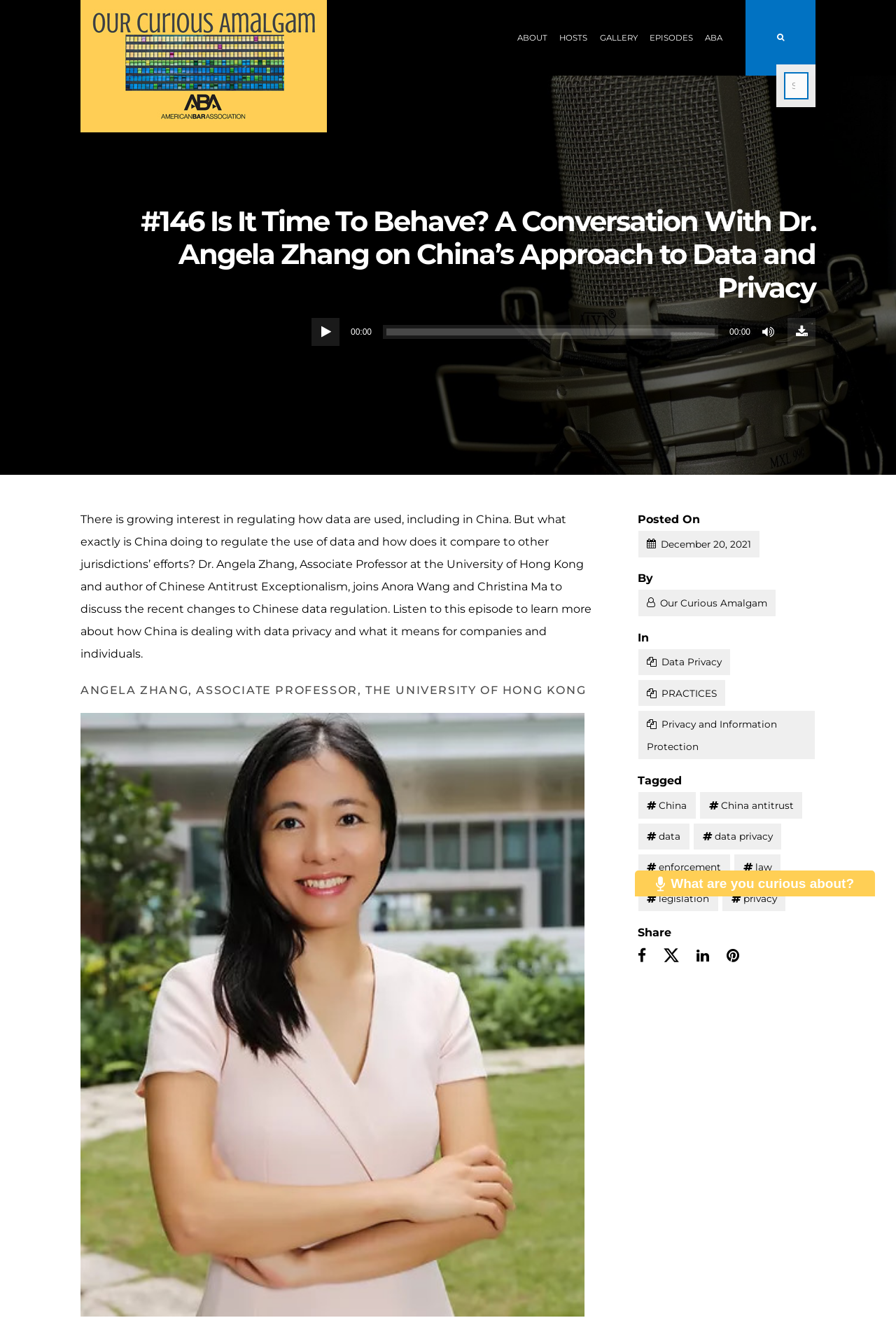Answer the question in a single word or phrase:
What is the title of the podcast episode?

#146 Is It Time To Behave?